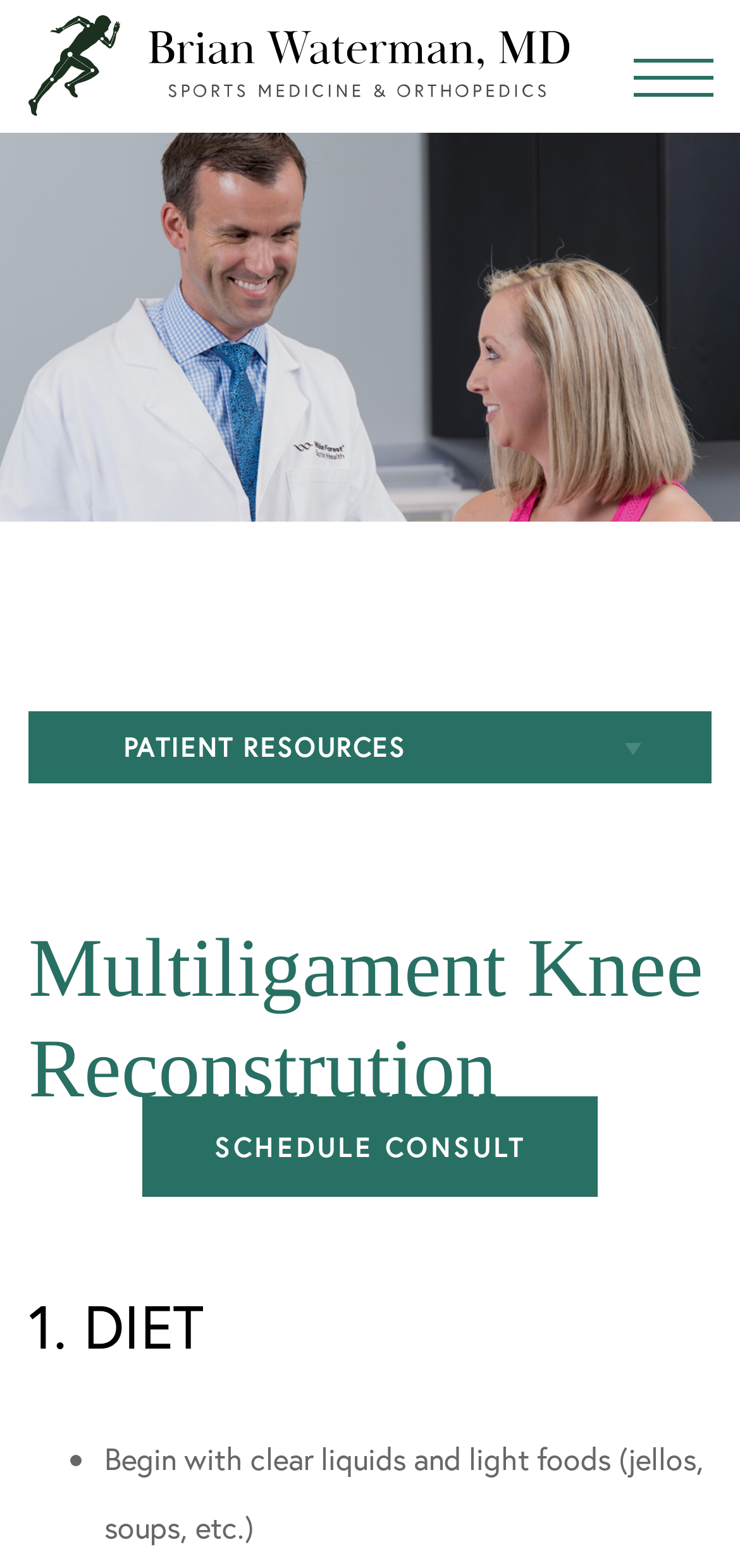What is the purpose of the 'Patient Resources' section?
Please answer the question with a detailed and comprehensive explanation.

I inferred the purpose of the 'Patient Resources' section by looking at the links it contains, such as 'Patient Portal', 'Preparing for your Doctor’s Visit', and 'Patient Educational Resources', which suggest that it is a collection of resources for patients.